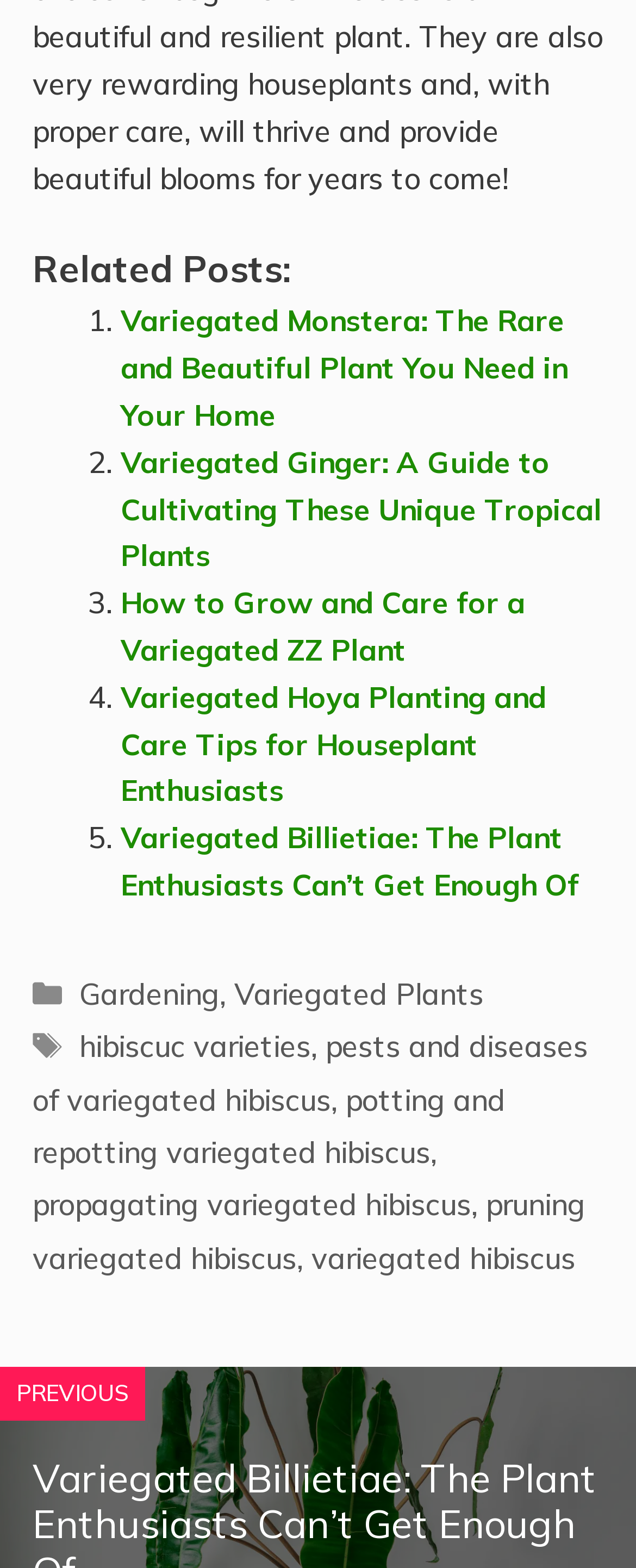Please provide the bounding box coordinates for the element that needs to be clicked to perform the following instruction: "View 'Variegated Hoya Planting and Care Tips for Houseplant Enthusiasts'". The coordinates should be given as four float numbers between 0 and 1, i.e., [left, top, right, bottom].

[0.19, 0.433, 0.859, 0.516]